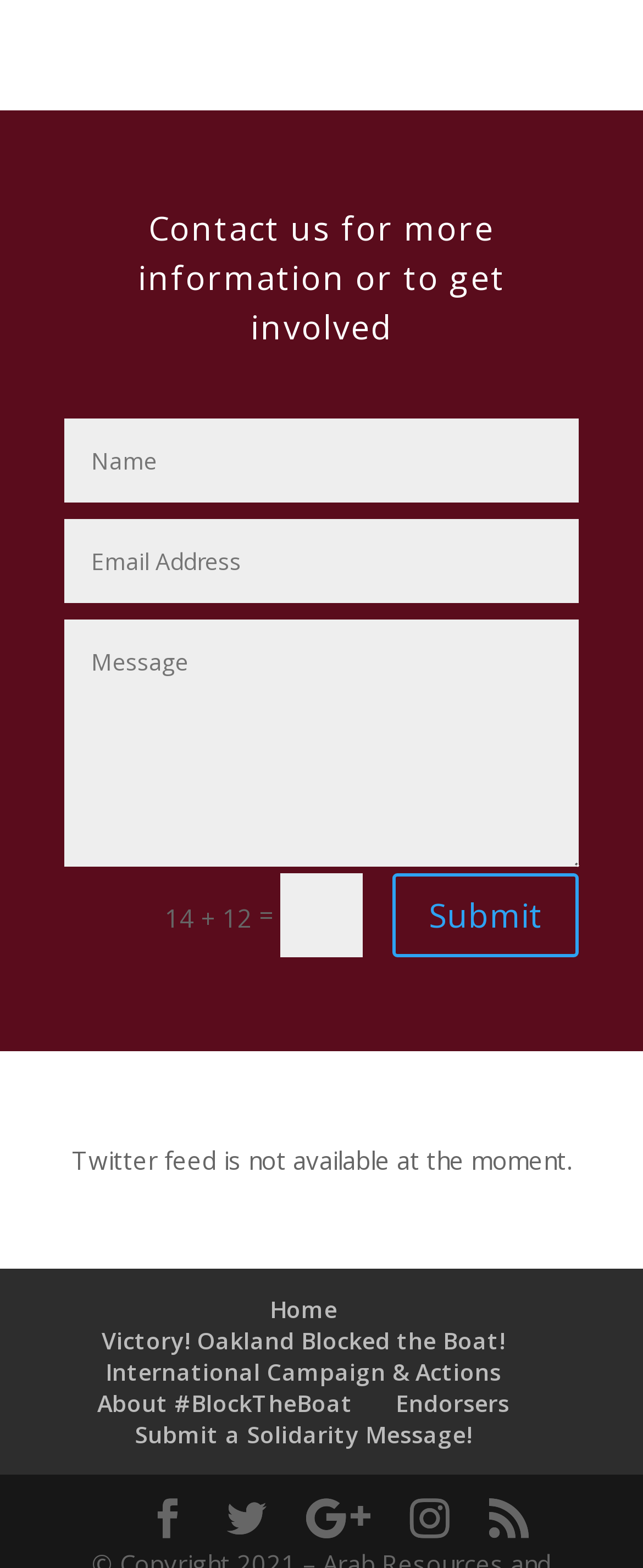Specify the bounding box coordinates for the region that must be clicked to perform the given instruction: "Enter your message".

[0.101, 0.395, 0.9, 0.552]